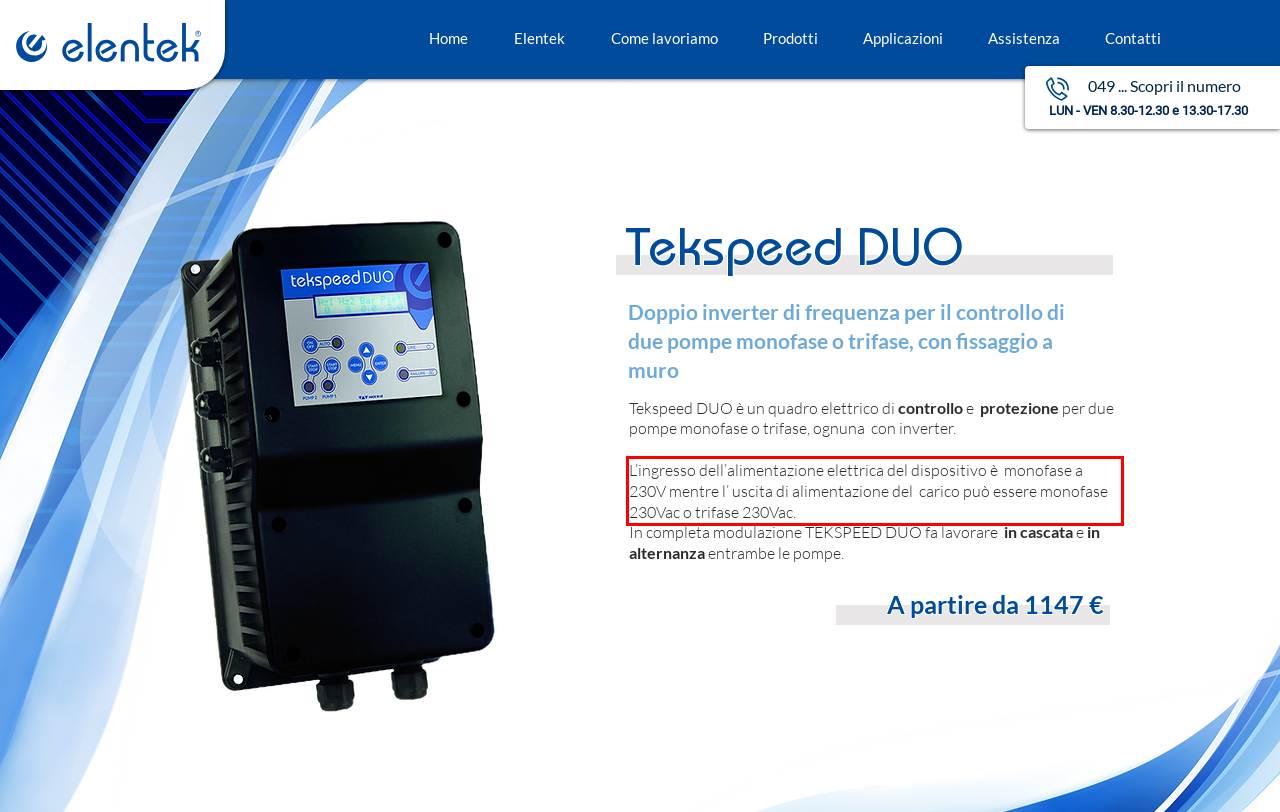Please take the screenshot of the webpage, find the red bounding box, and generate the text content that is within this red bounding box.

L’ingresso dell’alimentazione elettrica del dispositivo è monofase a 230V mentre l’ uscita di alimentazione del carico può essere monofase 230Vac o trifase 230Vac.